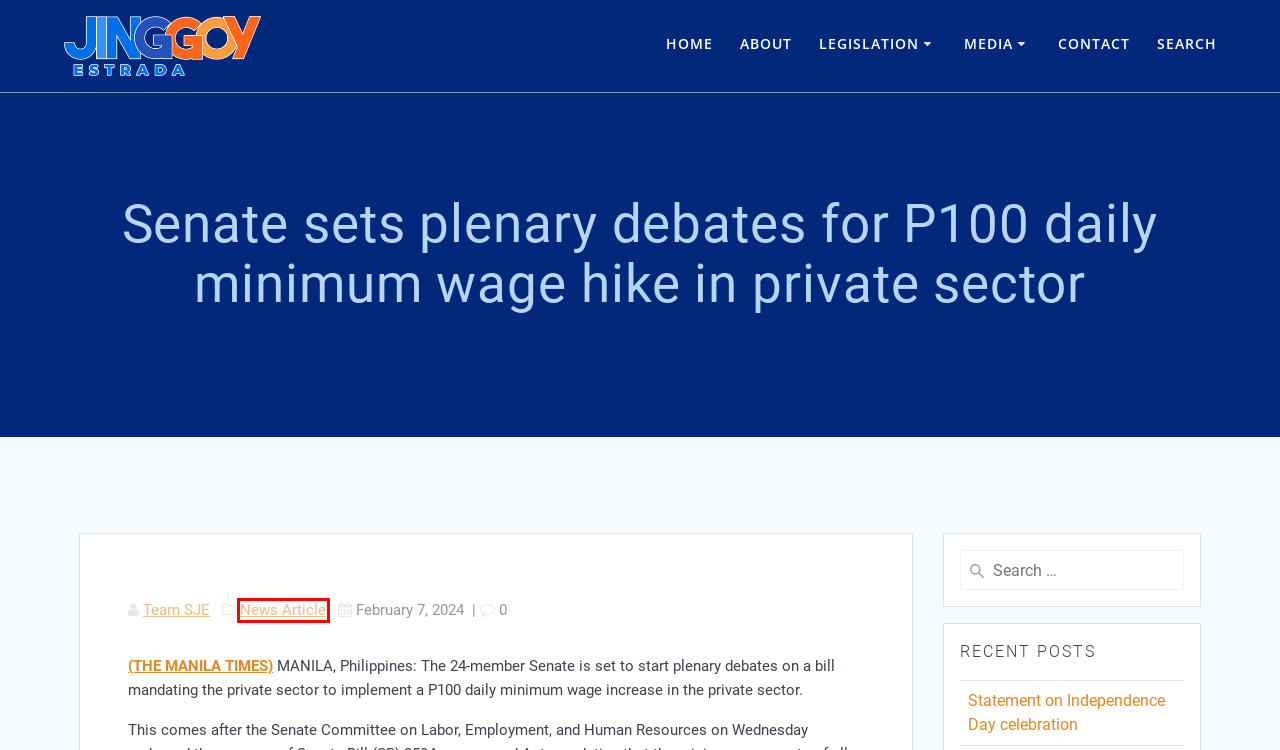You have been given a screenshot of a webpage with a red bounding box around a UI element. Select the most appropriate webpage description for the new webpage that appears after clicking the element within the red bounding box. The choices are:
A. 19TH CONGRESS – Jinggoy Ejercito Estrada
B. News Article – Jinggoy Ejercito Estrada
C. SPEECHES – Jinggoy Ejercito Estrada
D. LEGISLATION – Jinggoy Ejercito Estrada
E. What are you looking for? – Jinggoy Ejercito Estrada
F. PHOTOS – Jinggoy Ejercito Estrada
G. MEDIA – Jinggoy Ejercito Estrada
H. JINGFLIX – Jinggoy Ejercito Estrada

B